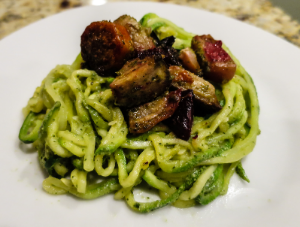Utilize the details in the image to thoroughly answer the following question: What is the primary ingredient of the noodles in this dish?

The caption explicitly states that the noodles are spiralized zucchini, indicating that zucchini is the primary ingredient of the noodles in this dish.